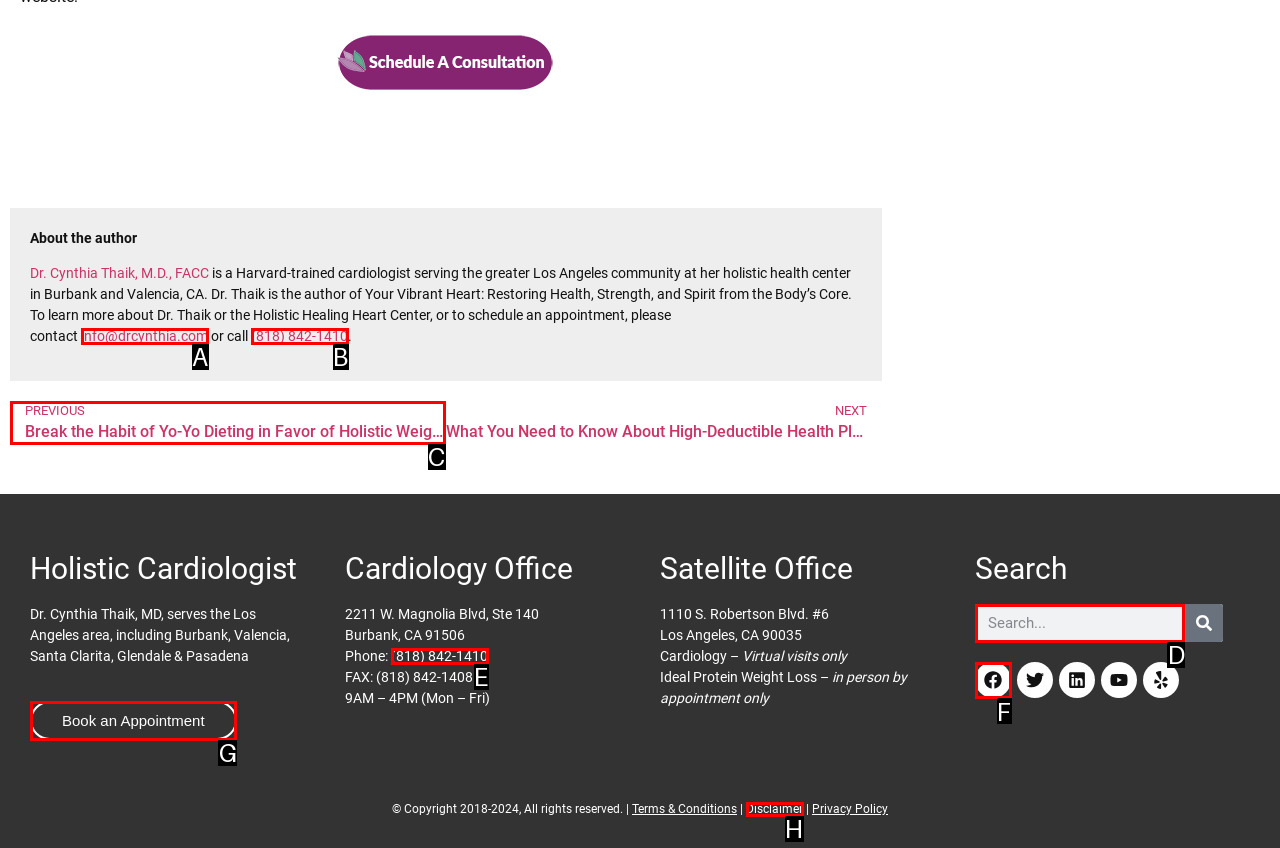Tell me the letter of the UI element to click in order to accomplish the following task: Visit Facebook page
Answer with the letter of the chosen option from the given choices directly.

F